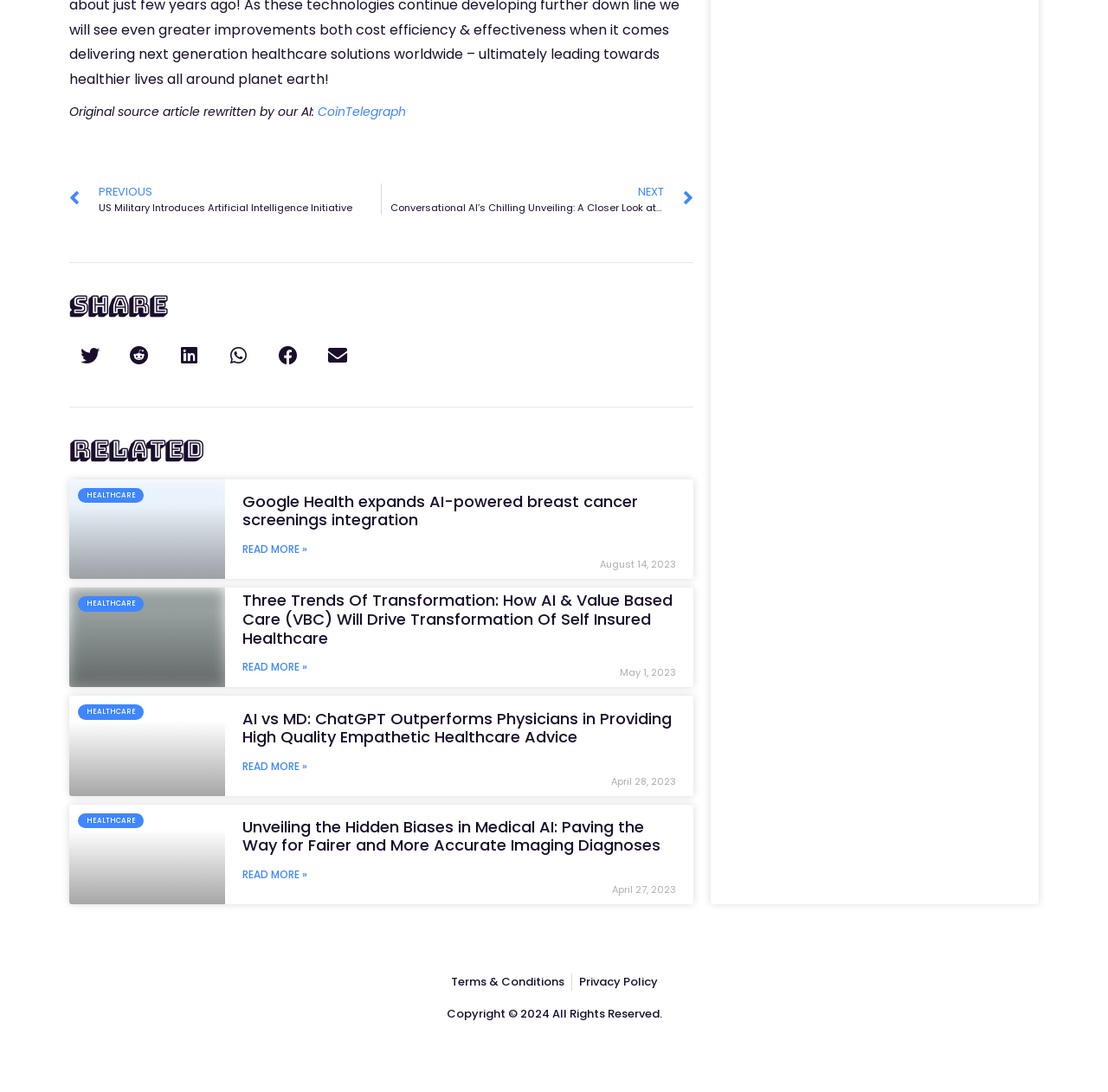Pinpoint the bounding box coordinates of the clickable element needed to complete the instruction: "Share on facebook". The coordinates should be provided as four float numbers between 0 and 1: [left, top, right, bottom].

[0.241, 0.307, 0.278, 0.344]